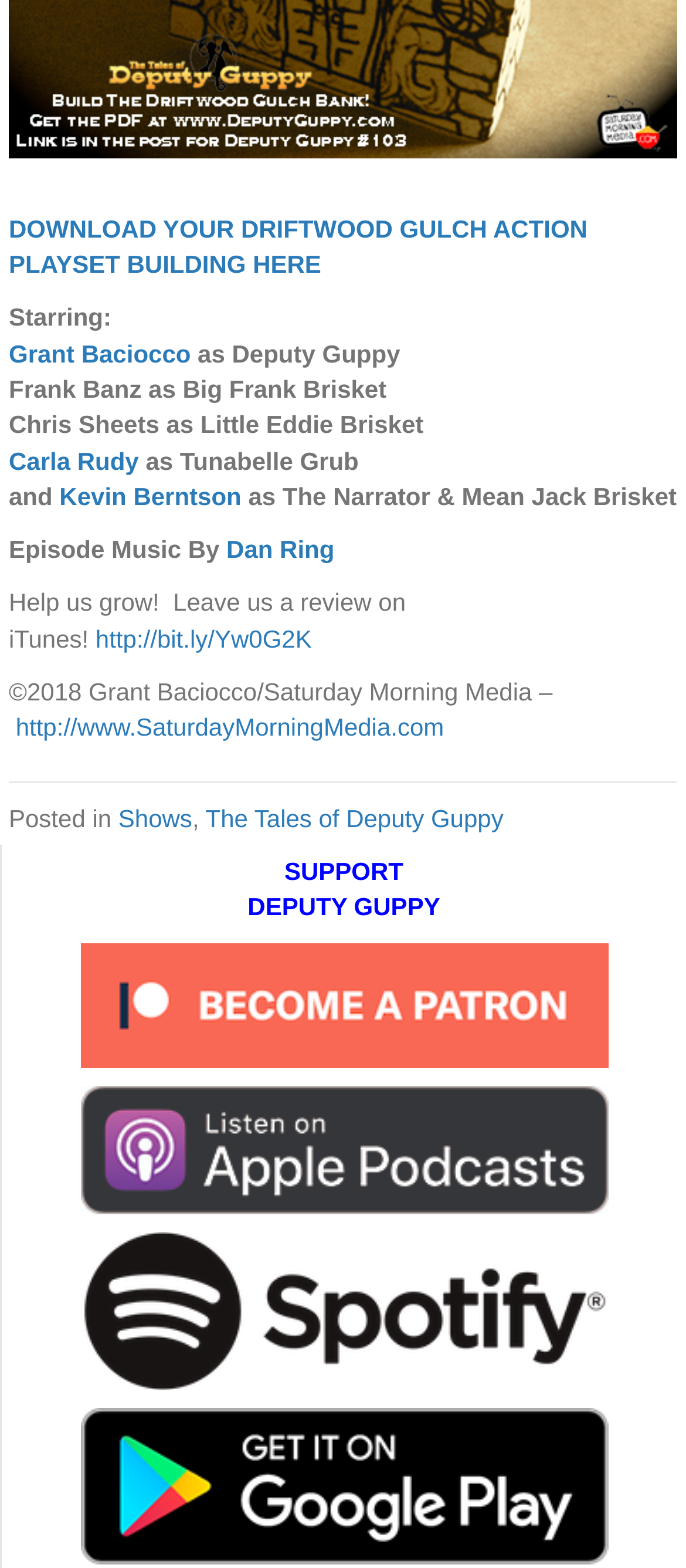Please find the bounding box coordinates of the section that needs to be clicked to achieve this instruction: "Open the Spotify page".

[0.117, 0.825, 0.886, 0.843]